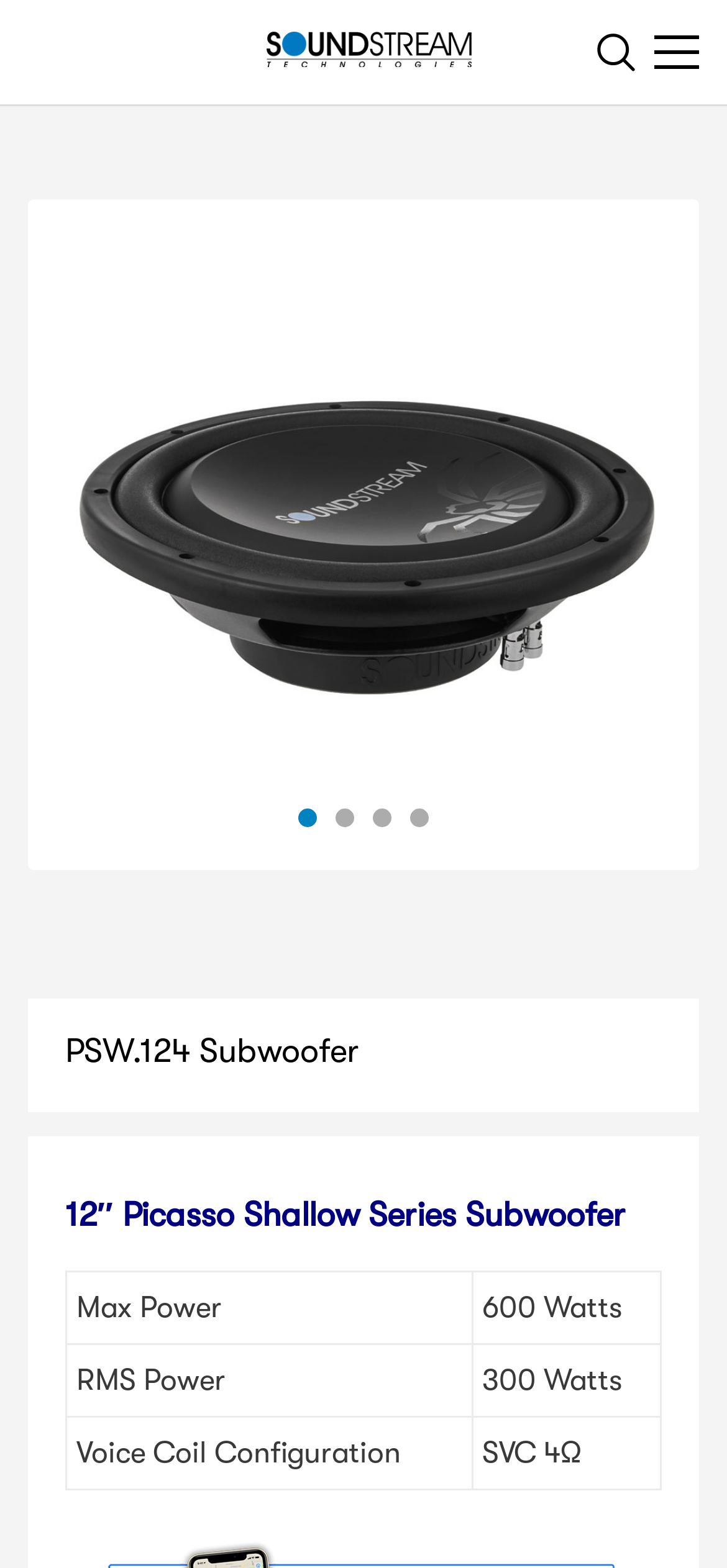Explain the webpage's layout and main content in detail.

The webpage is about the PSW.124 Subwoofer from Soundstream Technologies. At the top, there is a layout table that spans the entire width of the page. Within this table, there is a link to Soundstream Technologies, accompanied by an image of the company's logo, positioned near the top-left corner. To the right of the logo, there are two more links, one with a font awesome icon and another with no text.

Below the top table, there is a large image that takes up most of the width of the page, showcasing the subwoofer. Above this image, there are four small images arranged horizontally, likely representing different views or features of the subwoofer.

The main content of the page is divided into sections. The first section has a heading that reads "PSW.124 Subwoofer" and is positioned near the top-left corner. Below this heading, there is another heading that reads "12″ Picasso Shallow Series Subwoofer".

Underneath these headings, there is a table that displays the subwoofer's specifications. The table has three rows, each with two columns. The left column lists the specifications, such as "Max Power", "RMS Power", and "Voice Coil Configuration", while the right column displays the corresponding values, such as "600 Watts", "300 Watts", and "SVC 4Ω".